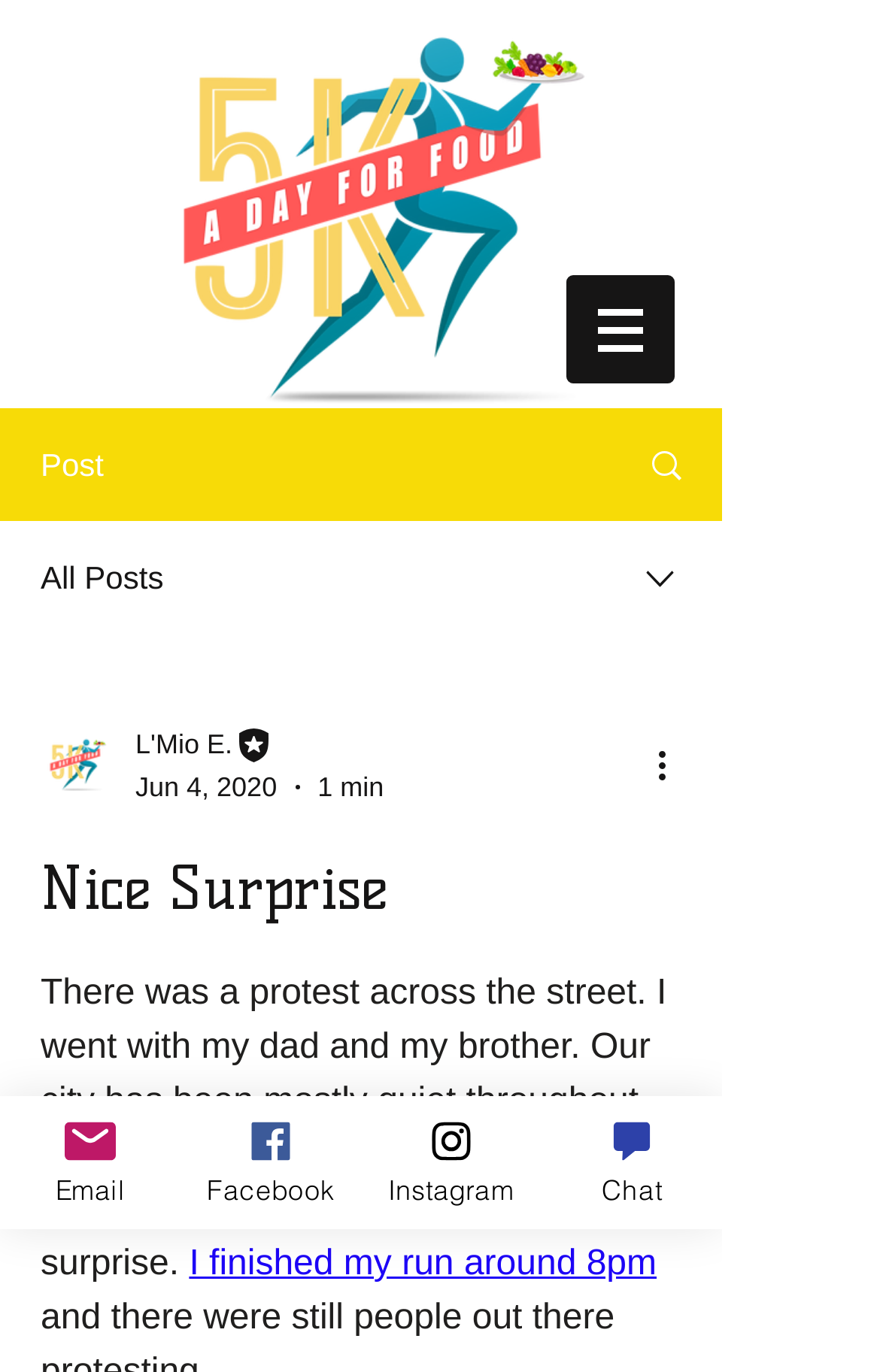Summarize the webpage in an elaborate manner.

The webpage appears to be a blog post titled "Nice Surprise". At the top, there is a navigation menu labeled "Site" with a button that has a popup menu. To the left of the navigation menu, there is an image with a caption "5k.png". 

Below the navigation menu, there are several links and images. On the left side, there are links to "Post" and "All Posts", accompanied by images. On the right side, there is a link with an image, followed by a combobox with a dropdown menu. The combobox contains links to the writer's picture, the editor's name, and the date and time of the post.

The main content of the blog post is a heading "Nice Surprise" followed by a paragraph of text describing a protest and the writer's experience. The text is divided into two parts, with a link in the middle that says "I finished my run around 8pm". 

At the bottom of the page, there are links to "Email", "Facebook", and "Instagram", each accompanied by an image. There is also a button labeled "Chat" with an image.